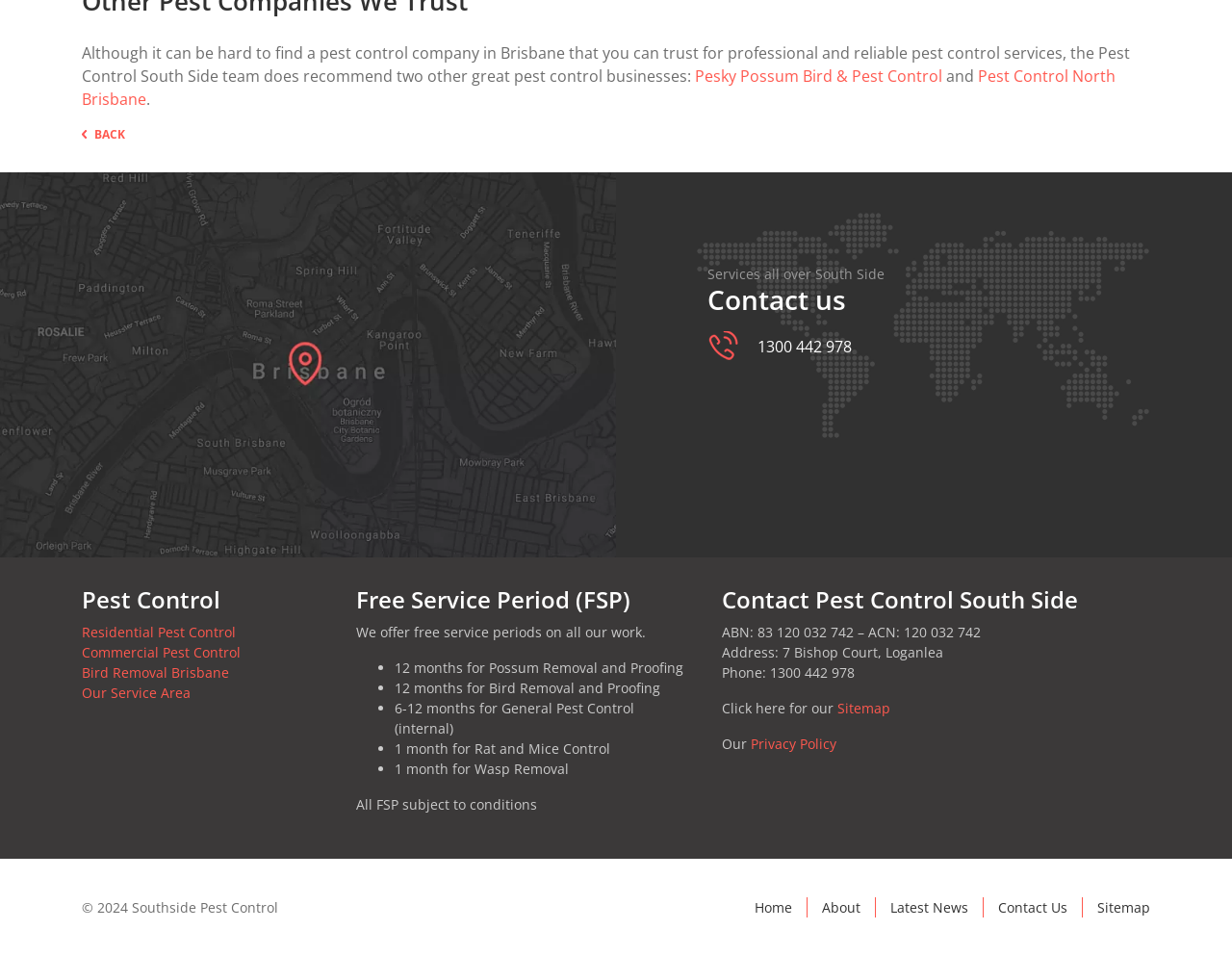What is the name of the pest control company?
Examine the screenshot and reply with a single word or phrase.

Pest Control South Side